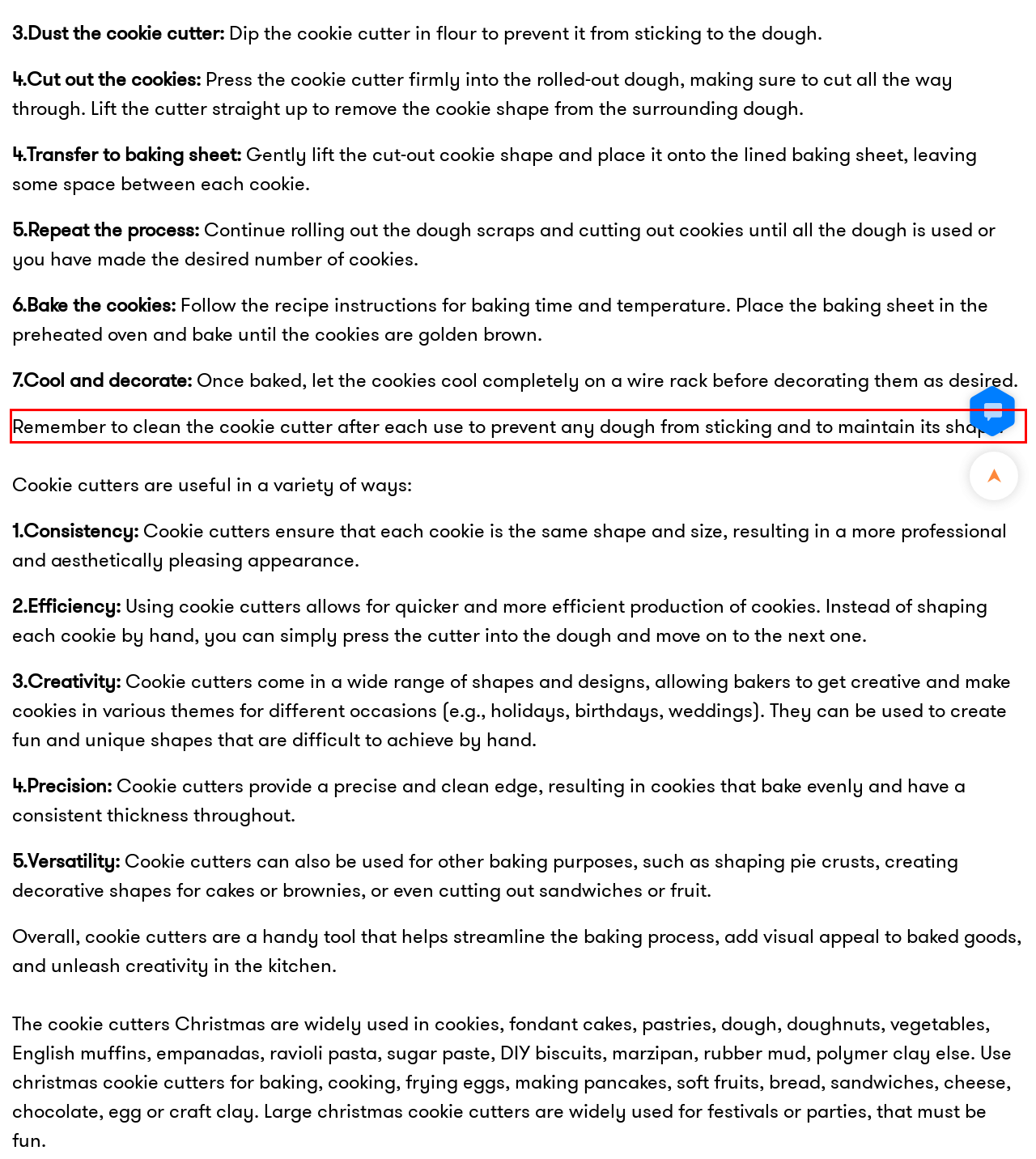Given a screenshot of a webpage with a red bounding box, please identify and retrieve the text inside the red rectangle.

Remember to clean the cookie cutter after each use to prevent any dough from sticking and to maintain its shape.